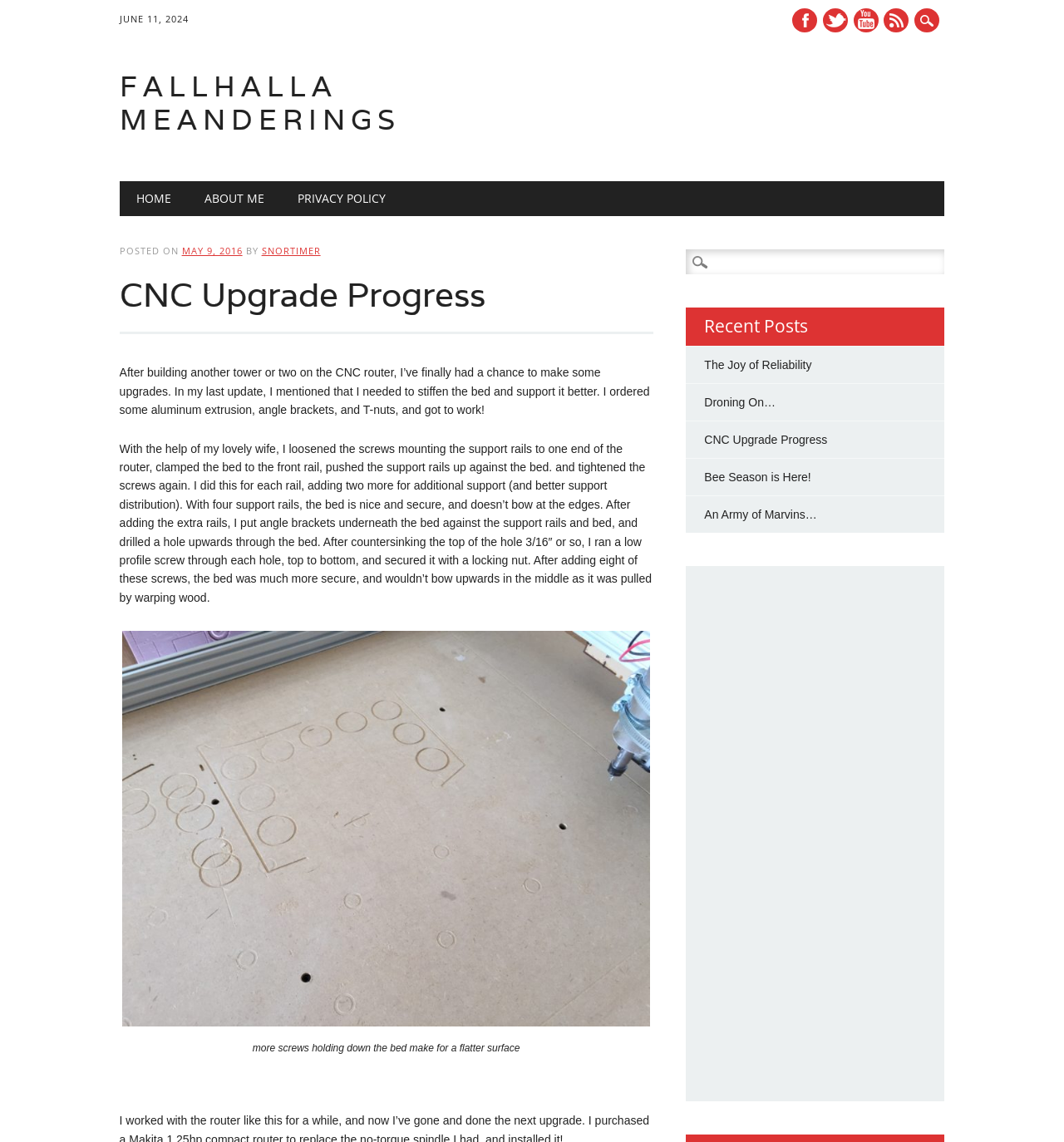Specify the bounding box coordinates of the area that needs to be clicked to achieve the following instruction: "Go to the home page".

[0.112, 0.159, 0.176, 0.19]